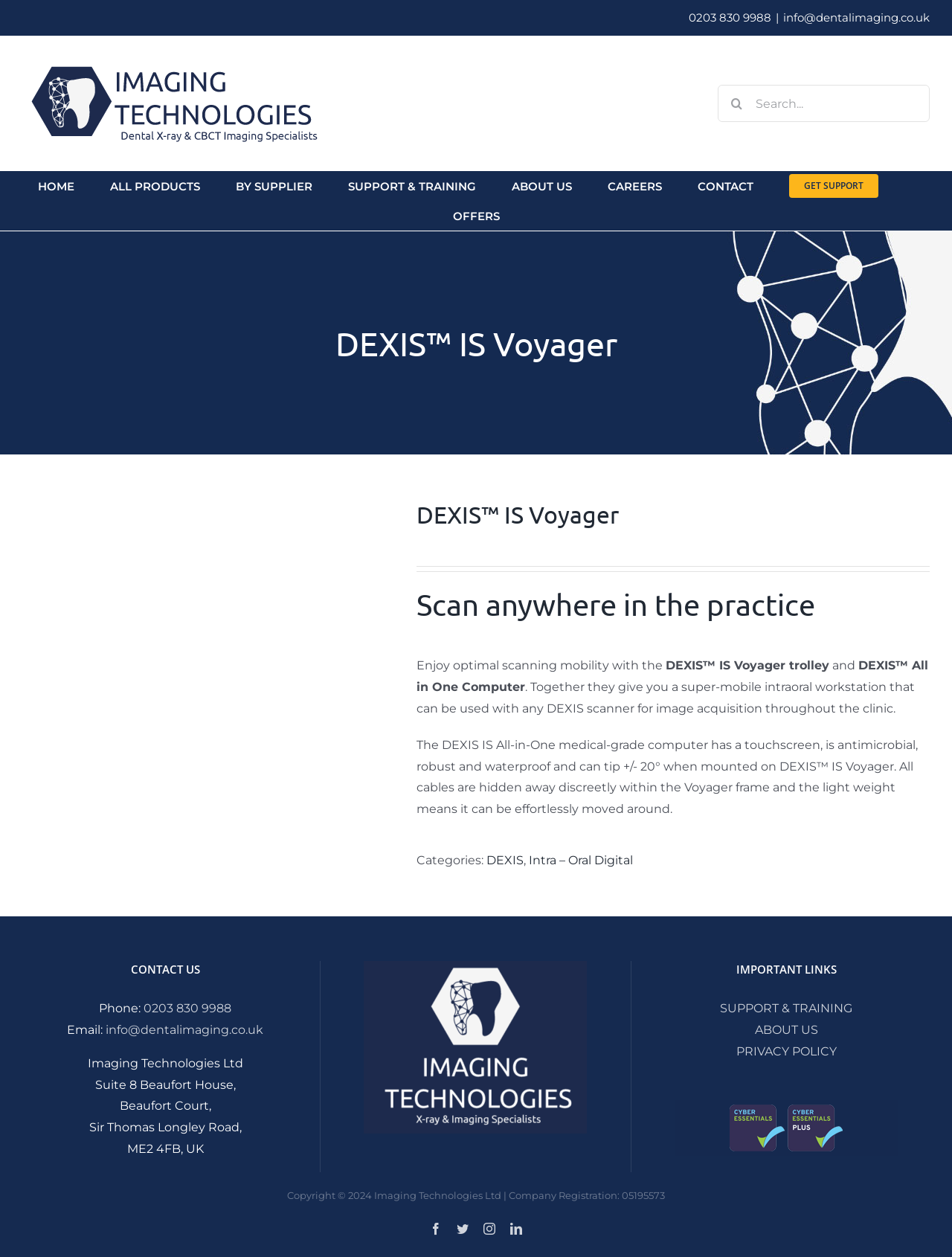Determine the main headline of the webpage and provide its text.

DEXIS™ IS Voyager